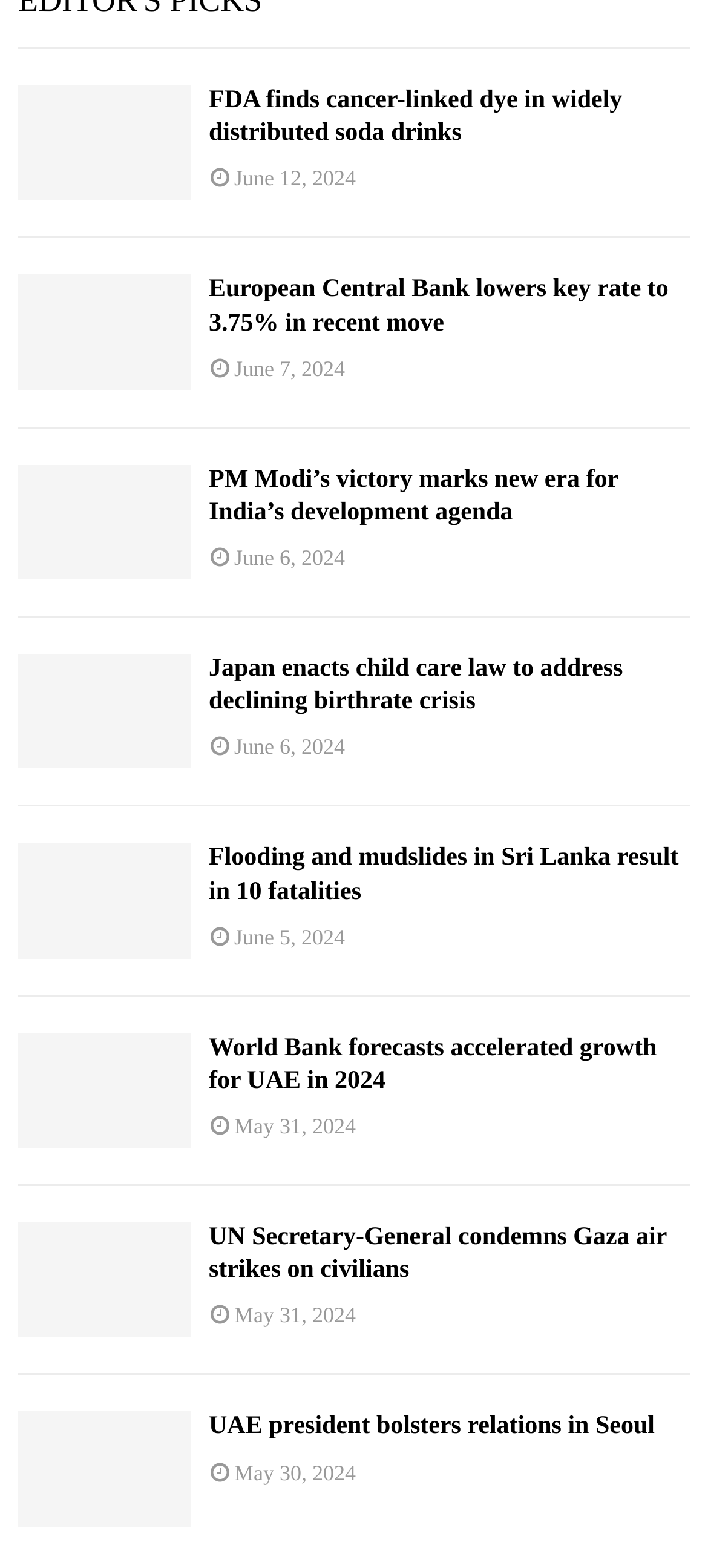Please identify the bounding box coordinates of where to click in order to follow the instruction: "Read more about Japan enacts child care law to address declining birthrate crisis".

[0.295, 0.417, 0.974, 0.459]